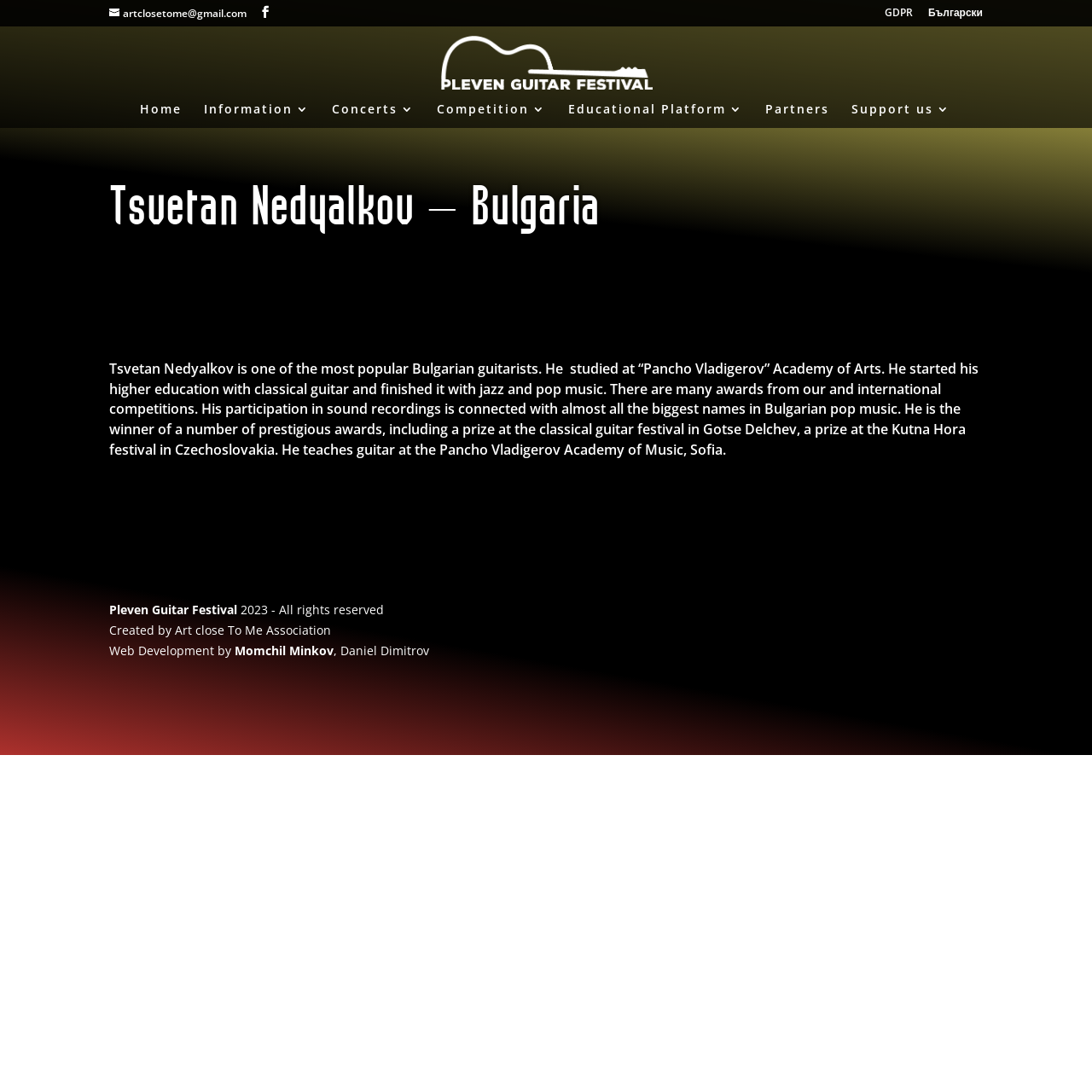Determine the bounding box coordinates for the HTML element described here: "Home".

[0.128, 0.095, 0.166, 0.117]